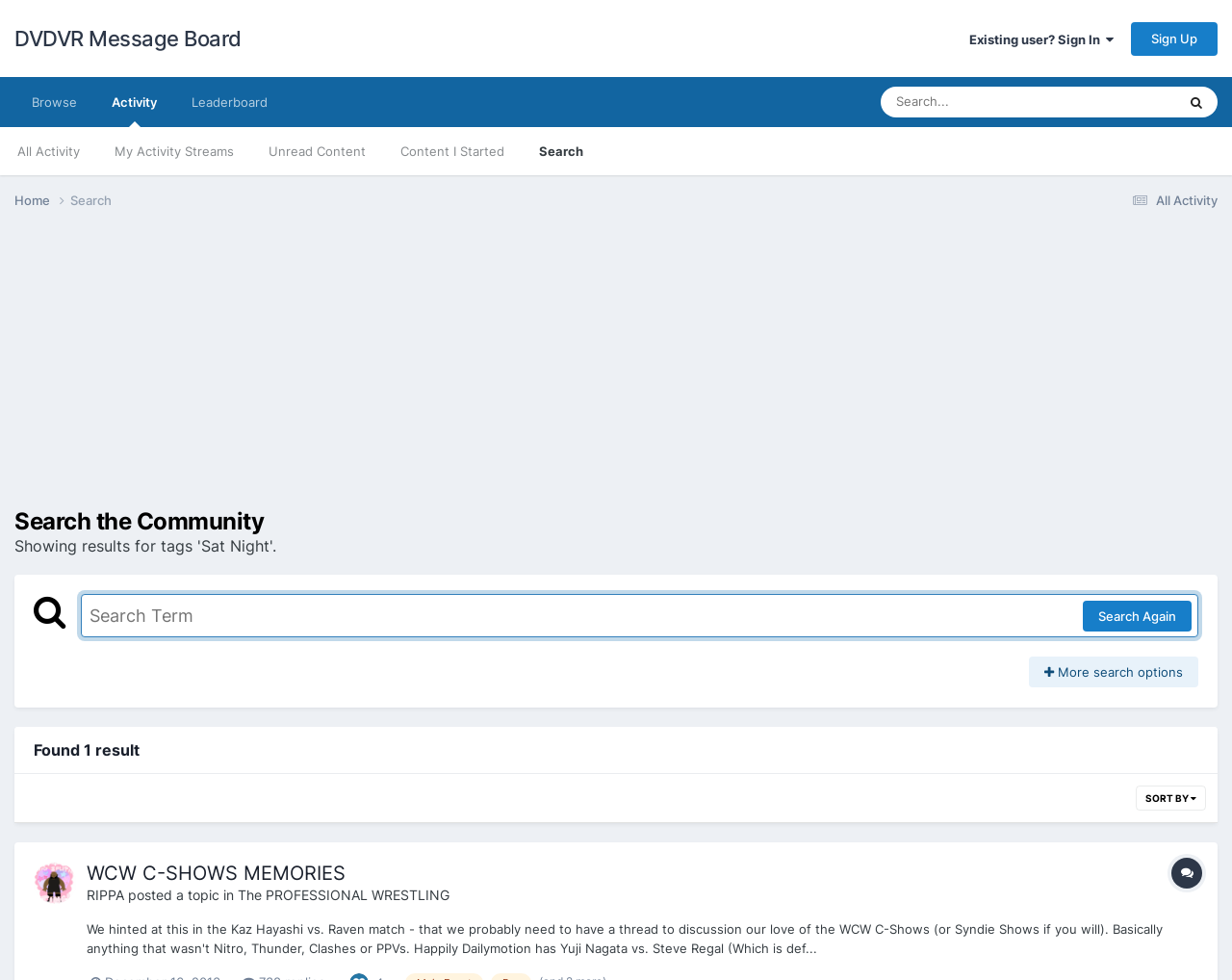Determine the bounding box coordinates of the clickable region to follow the instruction: "Sign up for an account".

[0.918, 0.022, 0.988, 0.056]